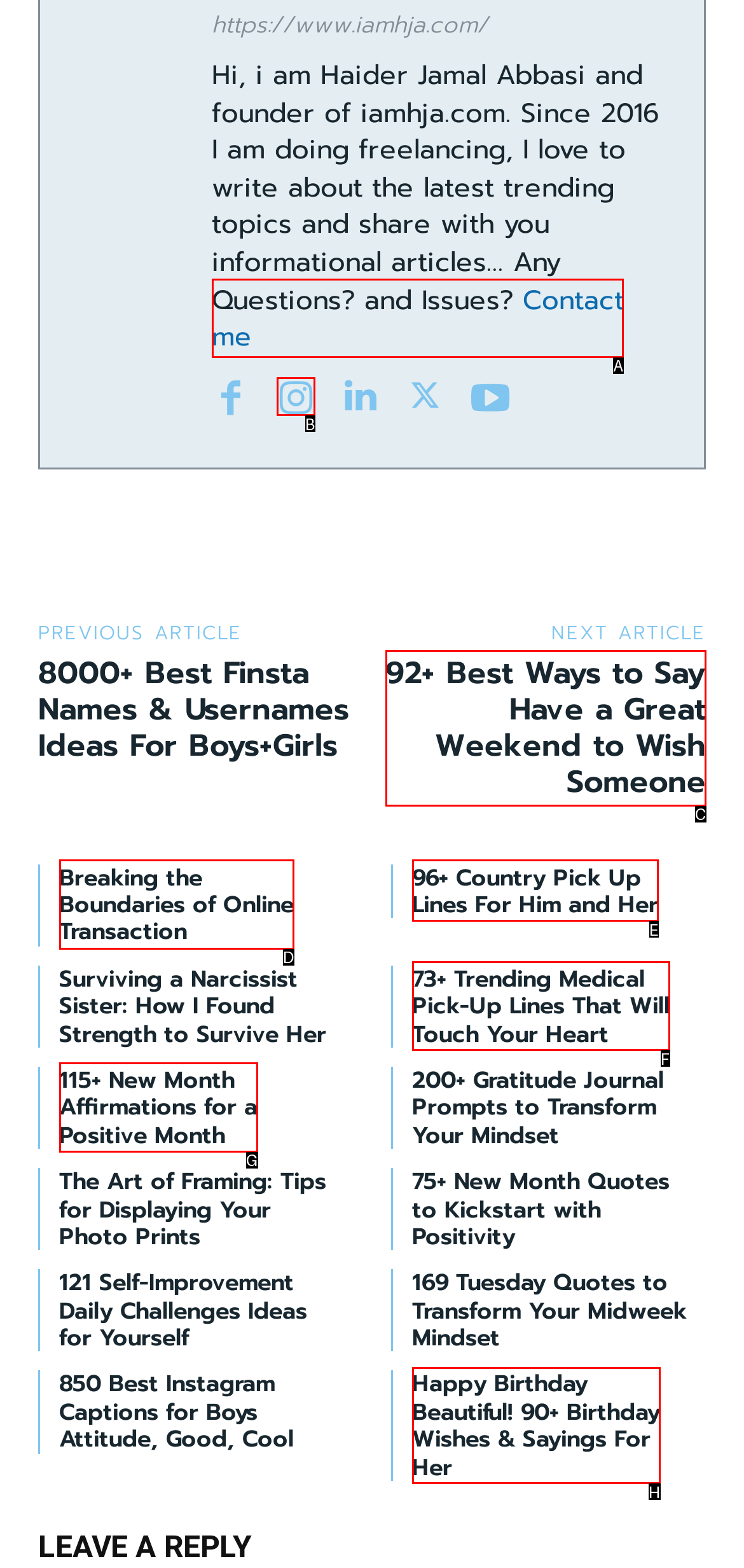Choose the letter of the option that needs to be clicked to perform the task: Click on the 'Contact me' link. Answer with the letter.

A